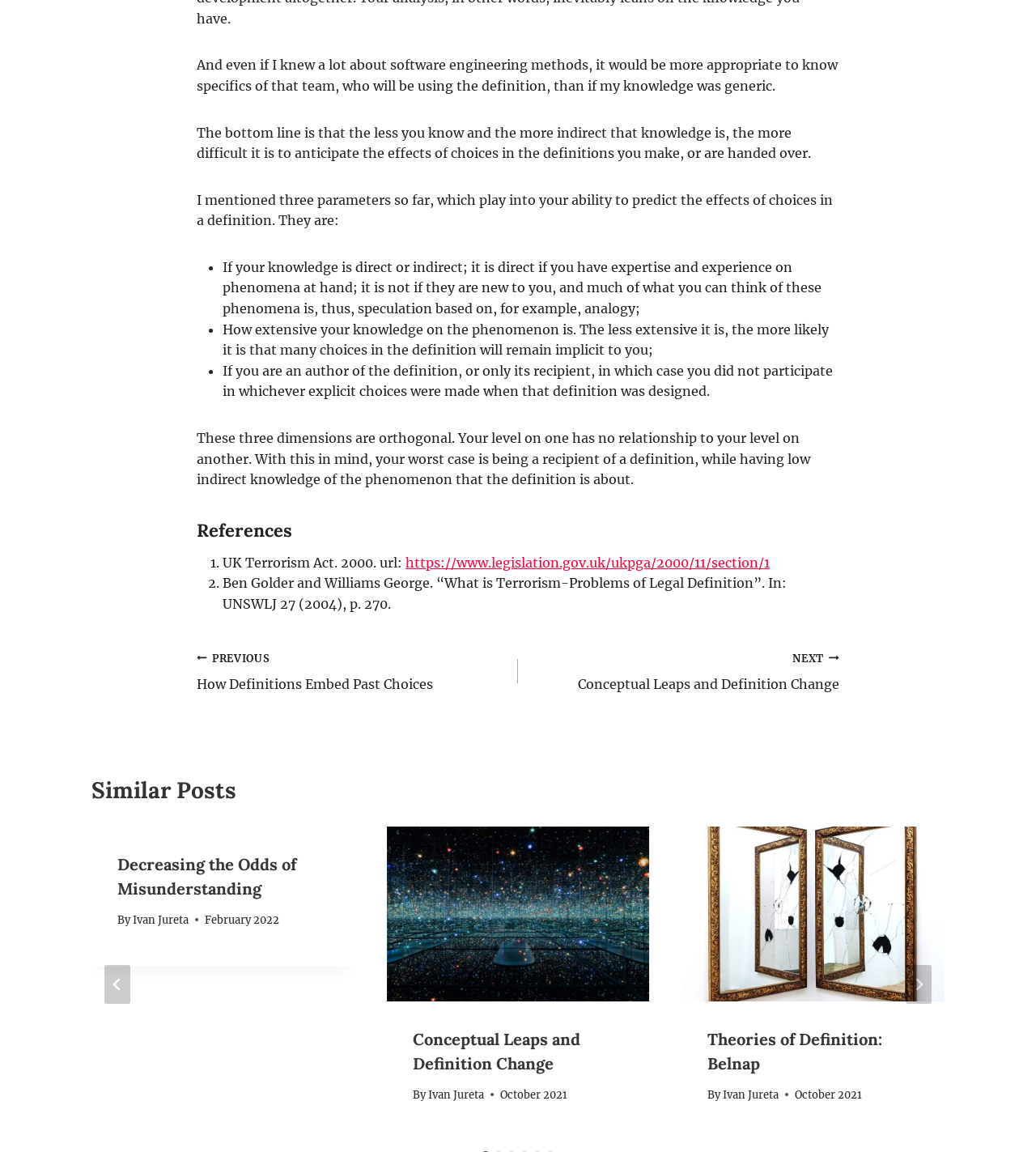Please identify the bounding box coordinates for the region that you need to click to follow this instruction: "Click the 'NEXT' button".

[0.874, 0.837, 0.899, 0.871]